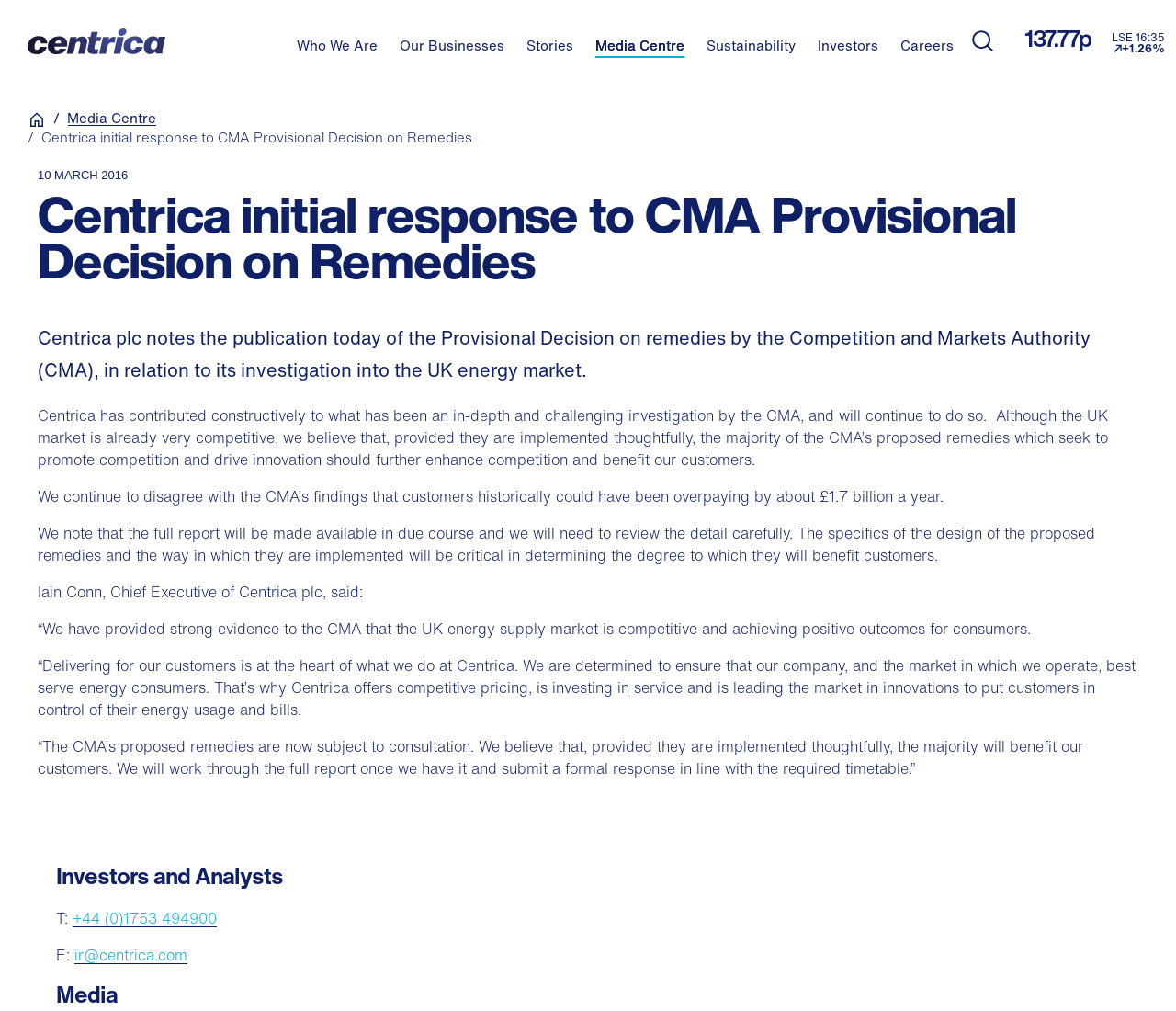Identify the bounding box coordinates of the clickable region to carry out the given instruction: "View Terms of Use".

None